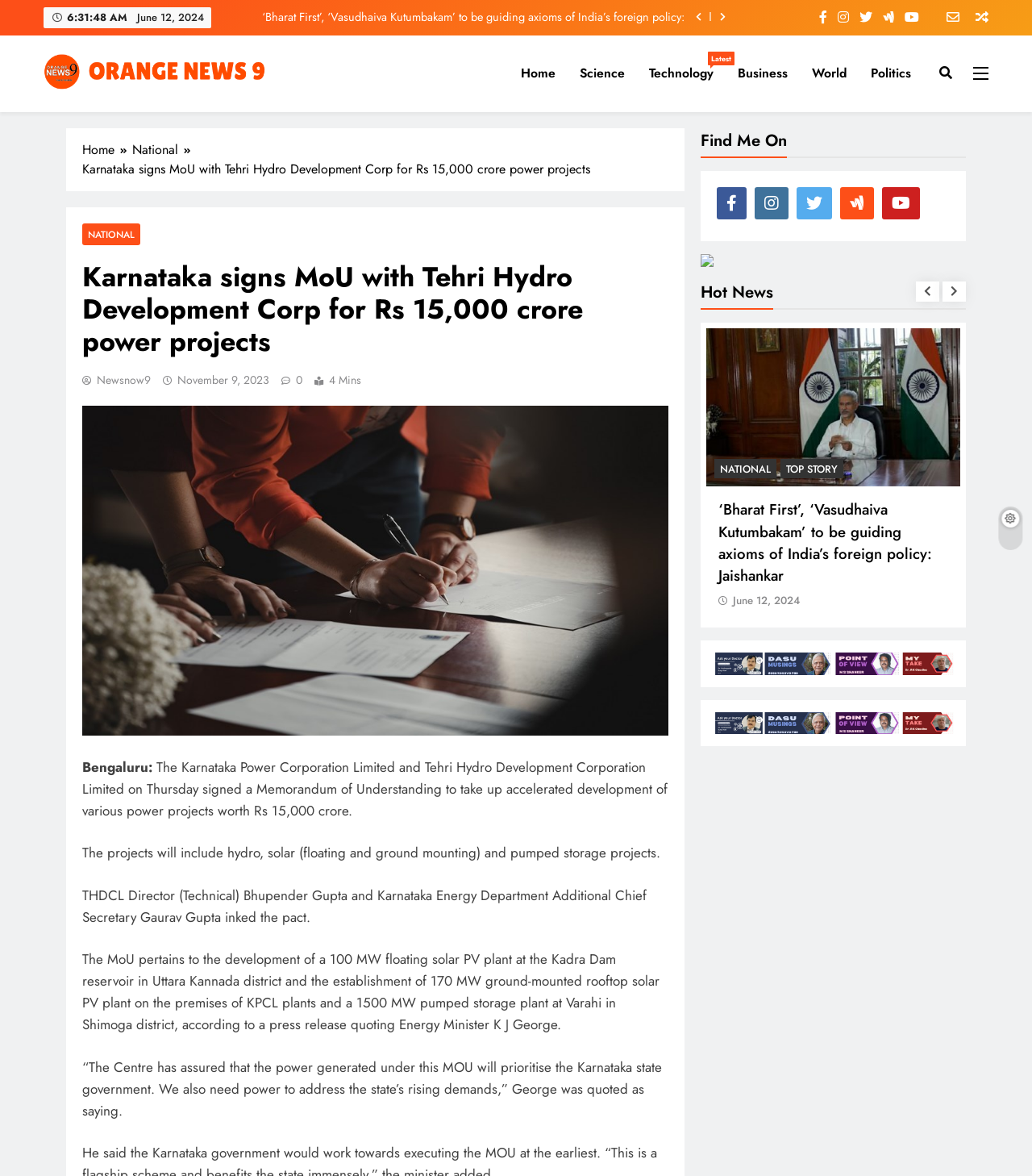Please identify the bounding box coordinates of the area that needs to be clicked to fulfill the following instruction: "Click the Home button."

[0.493, 0.044, 0.55, 0.081]